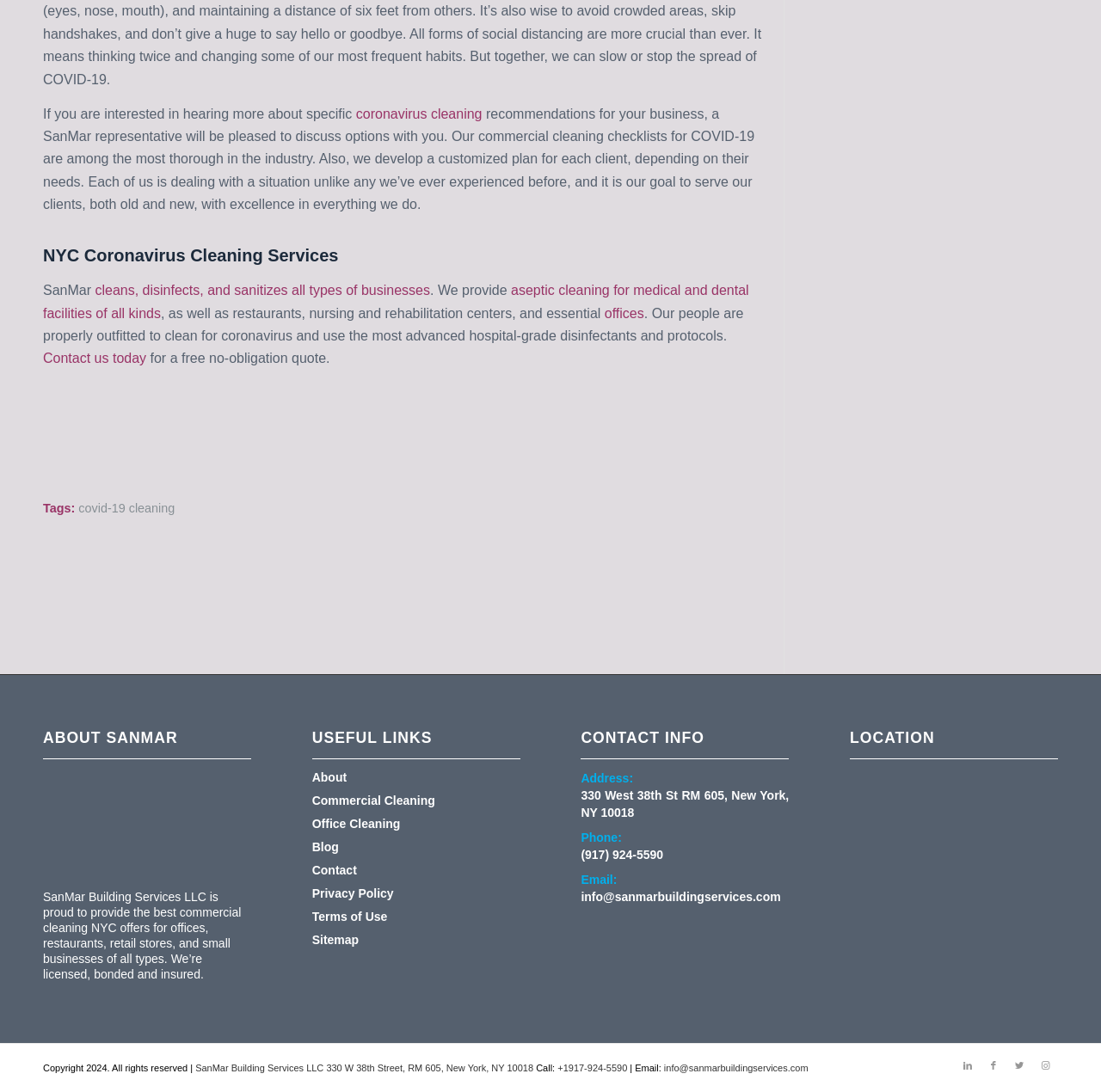Locate the bounding box coordinates of the element that should be clicked to fulfill the instruction: "Visit the 'About' page to know more about SanMar.".

[0.283, 0.701, 0.472, 0.723]